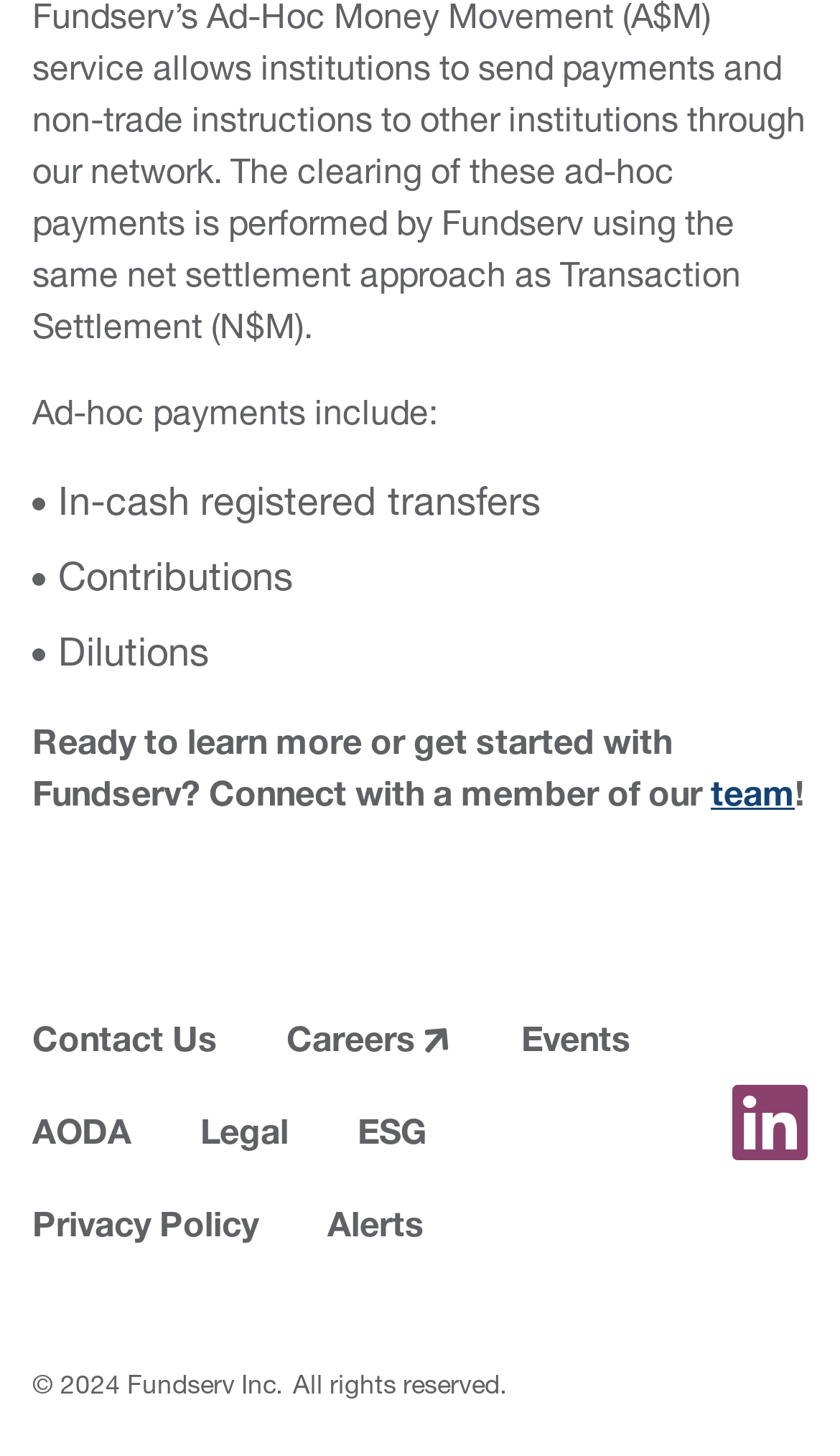With reference to the screenshot, provide a detailed response to the question below:
What is the name of the company mentioned in the footer?

The footer of the webpage contains a link labeled 'Fundserv Inc.', which is the name of the company. This information is obtained from the link element at the bottom of the webpage.